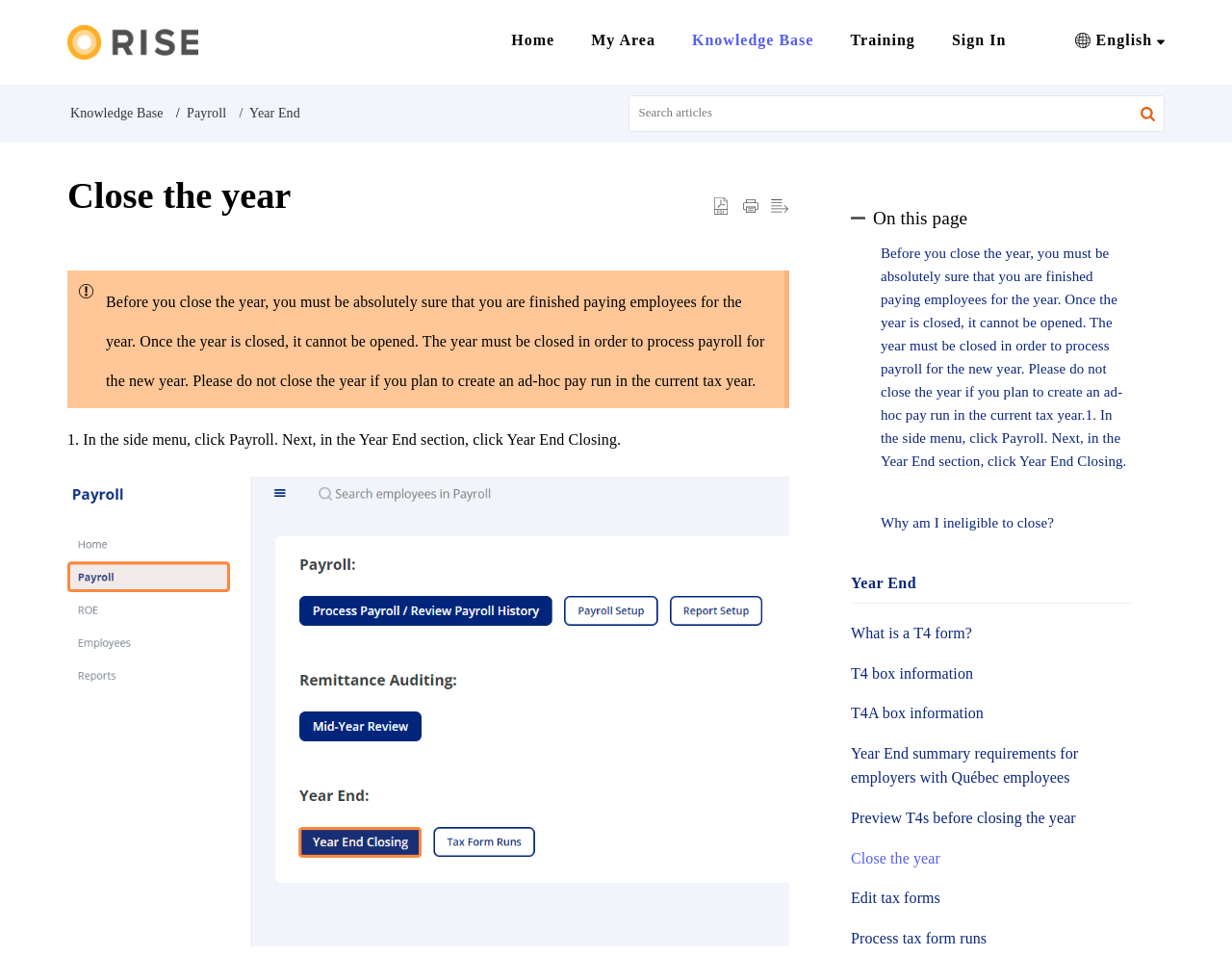Please find and report the bounding box coordinates of the element to click in order to perform the following action: "Click Year End Closing". The coordinates should be expressed as four float numbers between 0 and 1, in the format [left, top, right, bottom].

[0.691, 0.889, 0.763, 0.906]